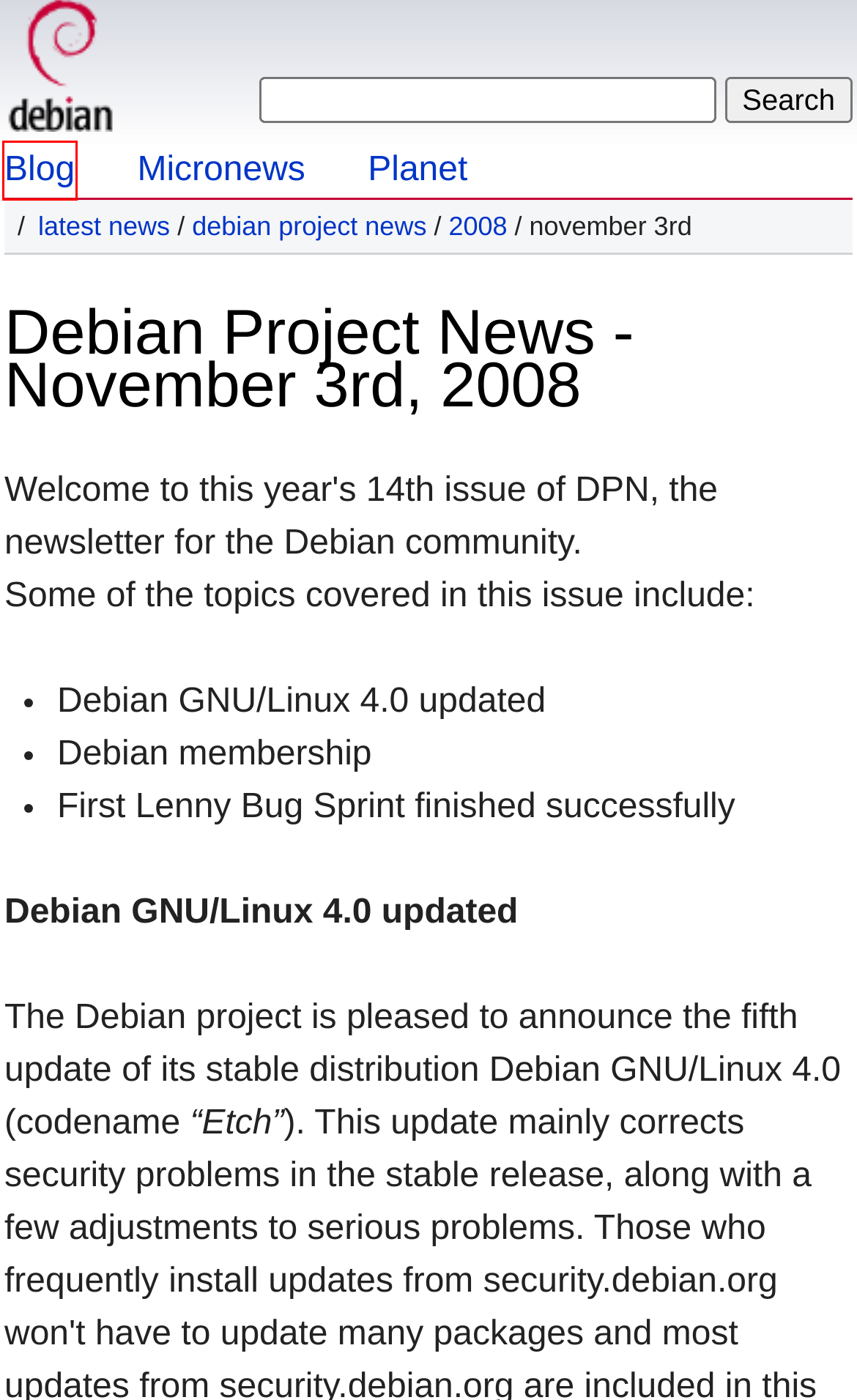Review the webpage screenshot provided, noting the red bounding box around a UI element. Choose the description that best matches the new webpage after clicking the element within the bounding box. The following are the options:
A. Debian Mailing Lists -- Index for debian-security-announce
B. Bits from Debian - Blog from the Debian Project
C. Debian -- Details of package ballz in sid
D. Debian micronews
E. Bug Sprint - Oct 25 to Oct 30 - Register and eat cookies
F. Debian -- Details of package cciss-vol-status in sid
G. Debian -- News -- Debian GNU/Linux 4.0 updated
H. Debian -- Details of package dns323-firmware-tools in sid

B